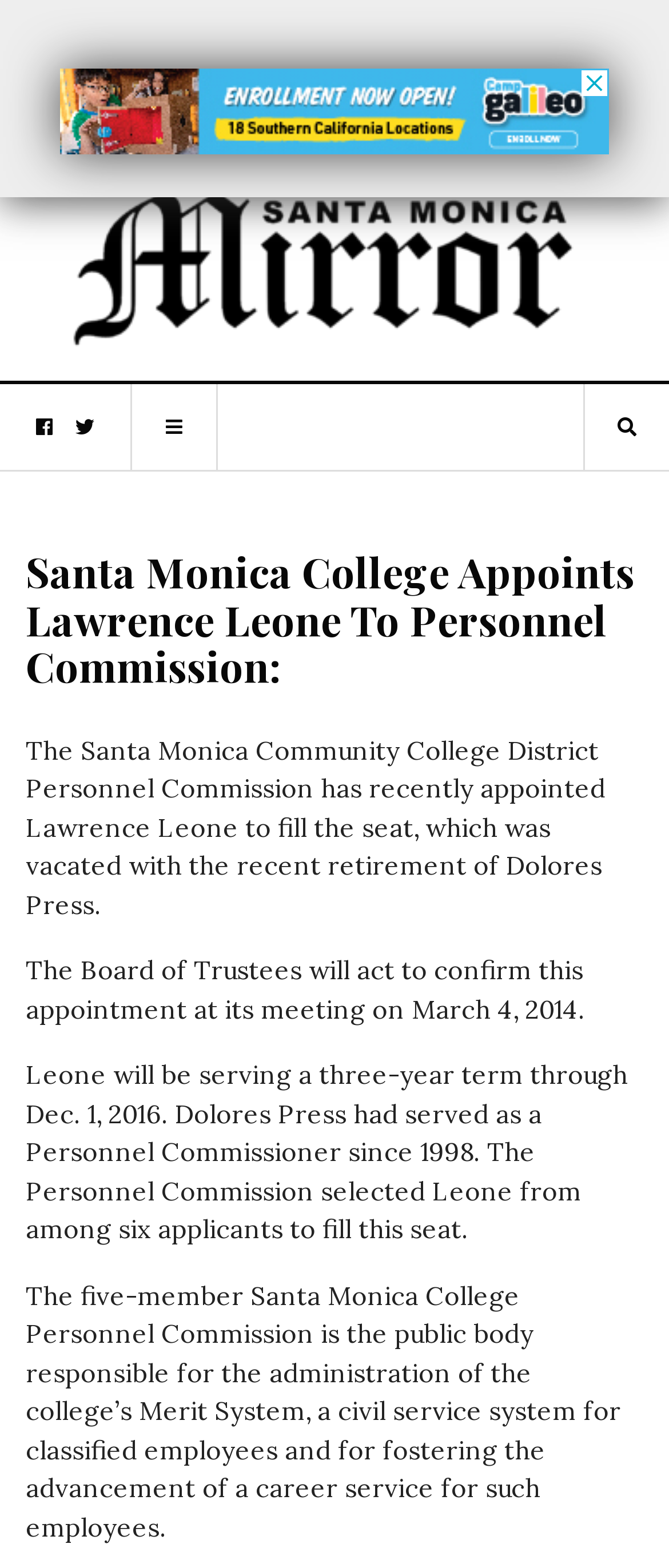How long had Dolores Press served as a Personnel Commissioner?
Please utilize the information in the image to give a detailed response to the question.

I found the answer by reading the text content of the webpage, specifically the third paragraph, which states 'Dolores Press had served as a Personnel Commissioner since 1998.'.